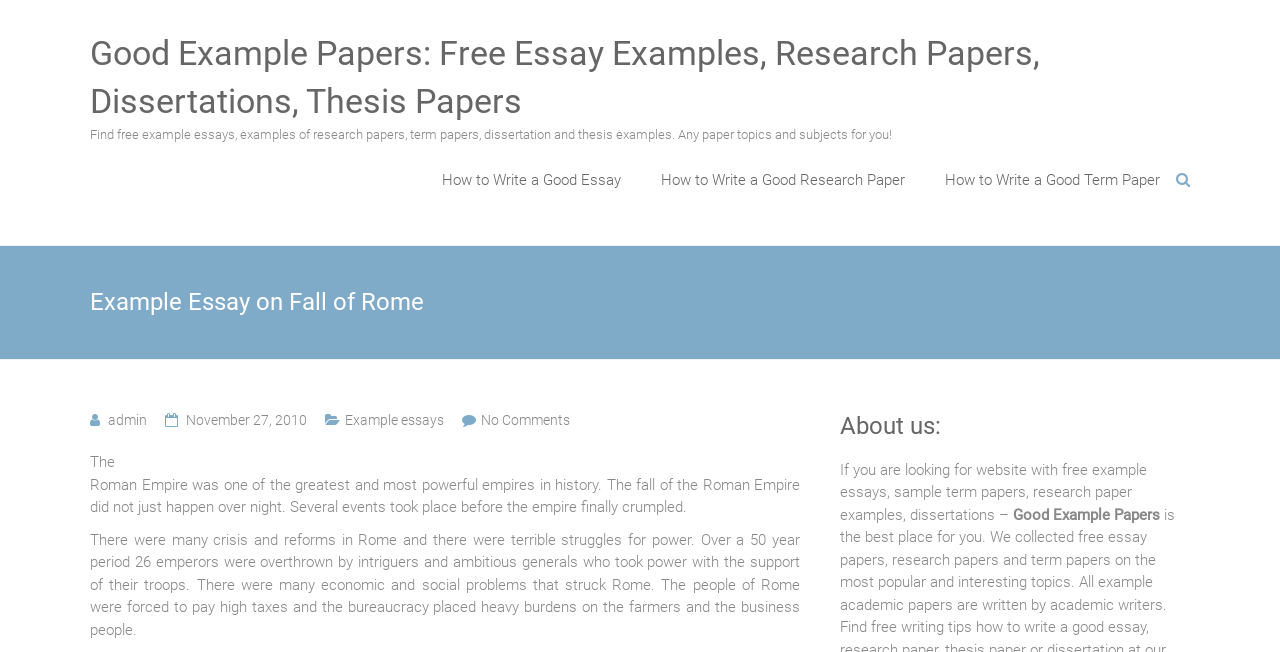What is the topic of the example essay?
From the details in the image, provide a complete and detailed answer to the question.

The topic of the example essay can be determined by reading the heading 'Example Essay on Fall of Rome' and the subsequent text, which discusses the fall of the Roman Empire.